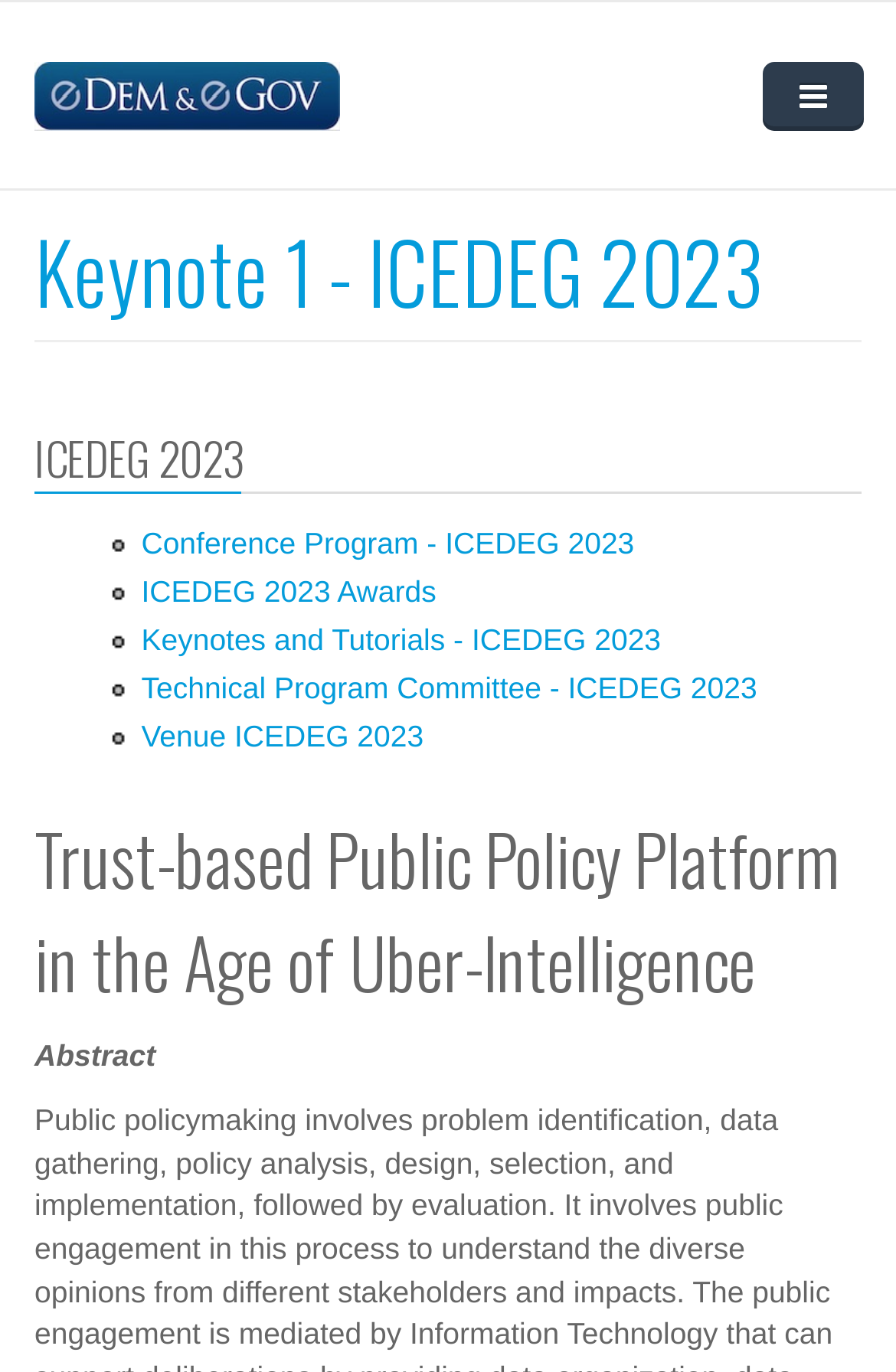Identify the bounding box coordinates for the UI element described by the following text: "Organisation". Provide the coordinates as four float numbers between 0 and 1, in the format [left, top, right, bottom].

[0.038, 0.274, 0.962, 0.344]